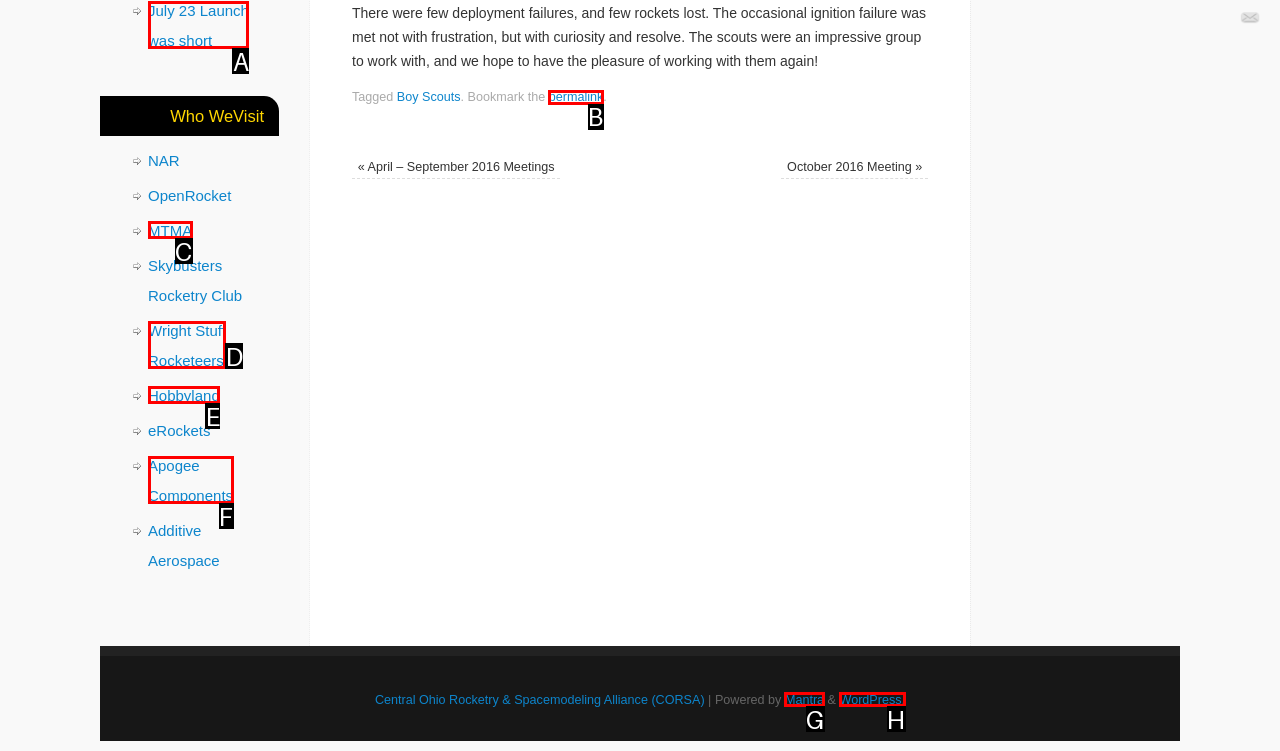Select the option that matches this description: July 23 Launch was short
Answer by giving the letter of the chosen option.

A